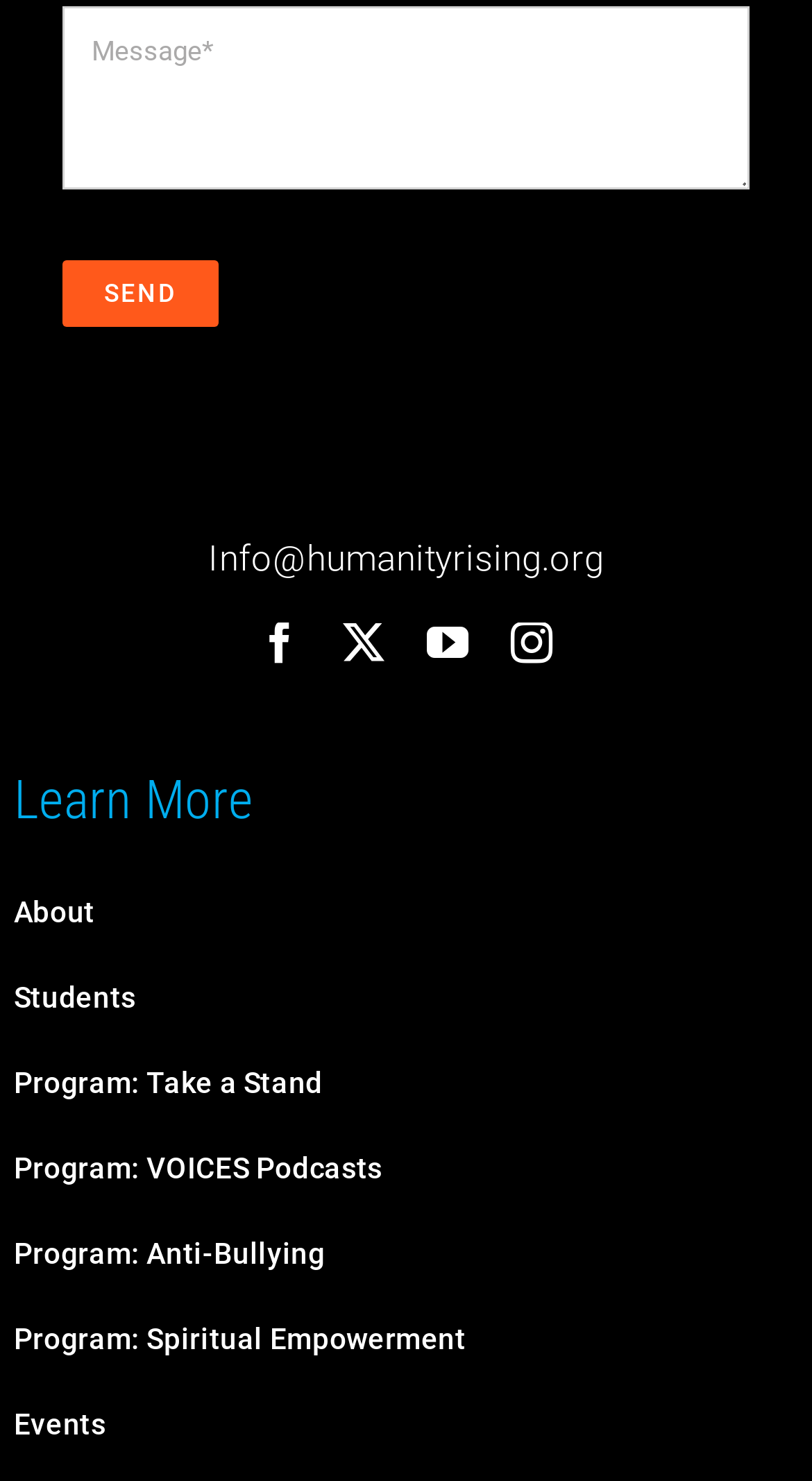Provide the bounding box coordinates of the area you need to click to execute the following instruction: "visit the facebook page".

[0.319, 0.42, 0.371, 0.448]